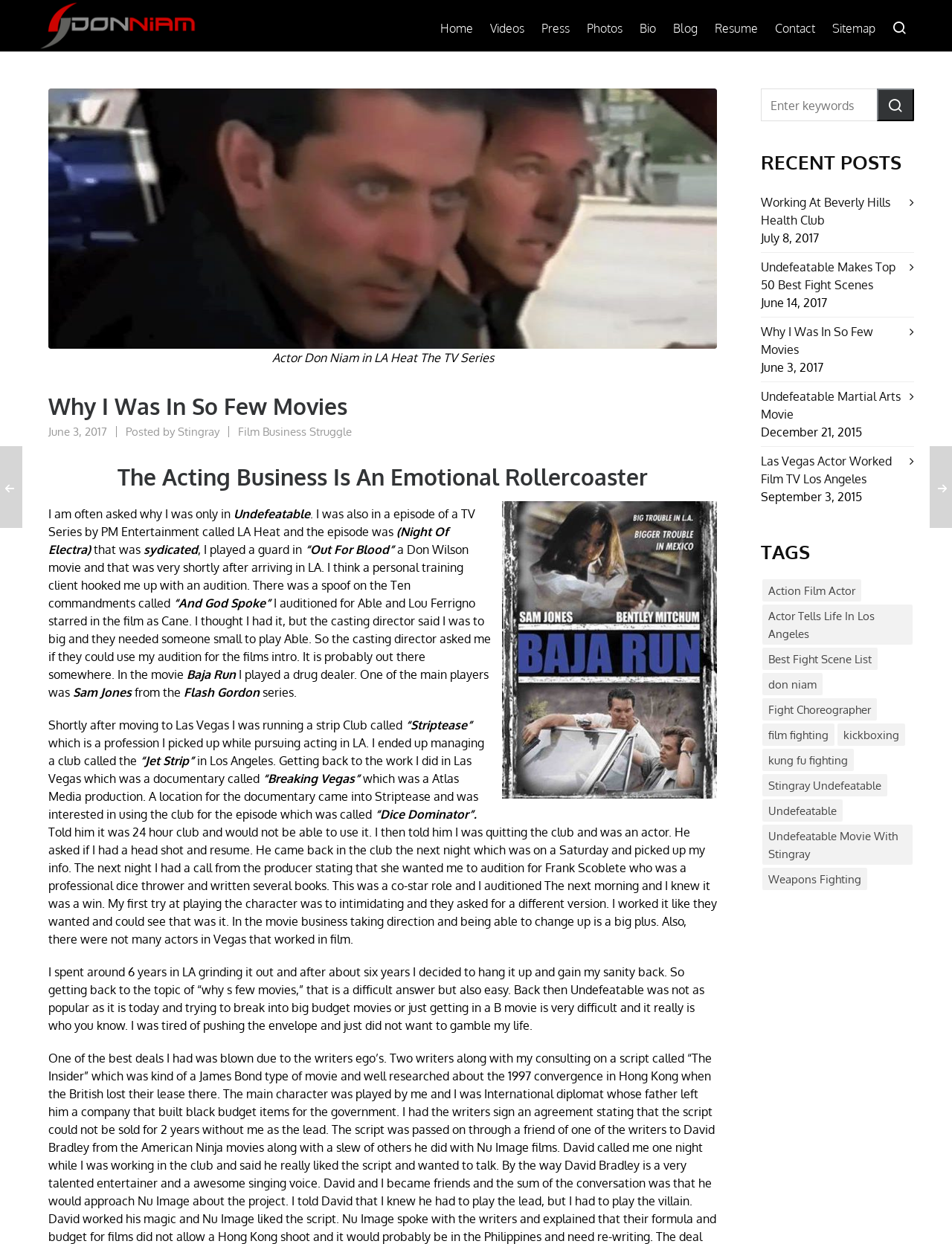Identify the bounding box coordinates of the specific part of the webpage to click to complete this instruction: "Go to page '2'".

None